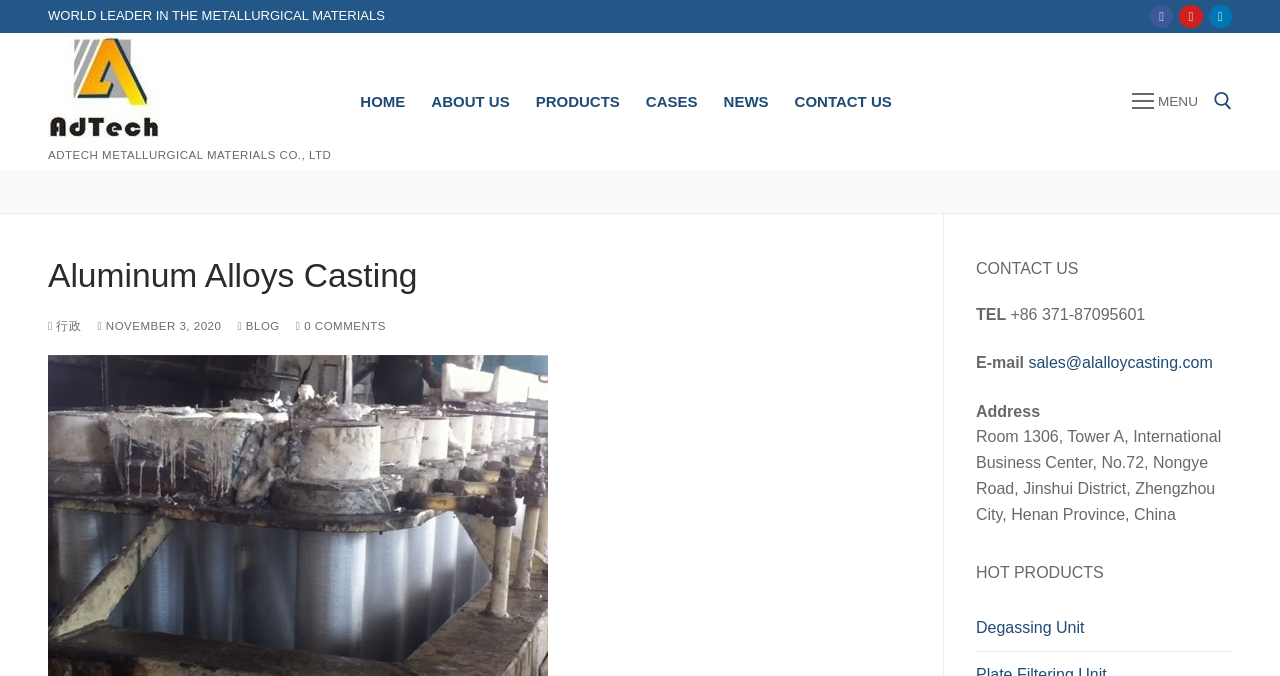What social media platforms are linked?
Answer the question with a single word or phrase by looking at the picture.

Facebook, Youtube, Linkedin